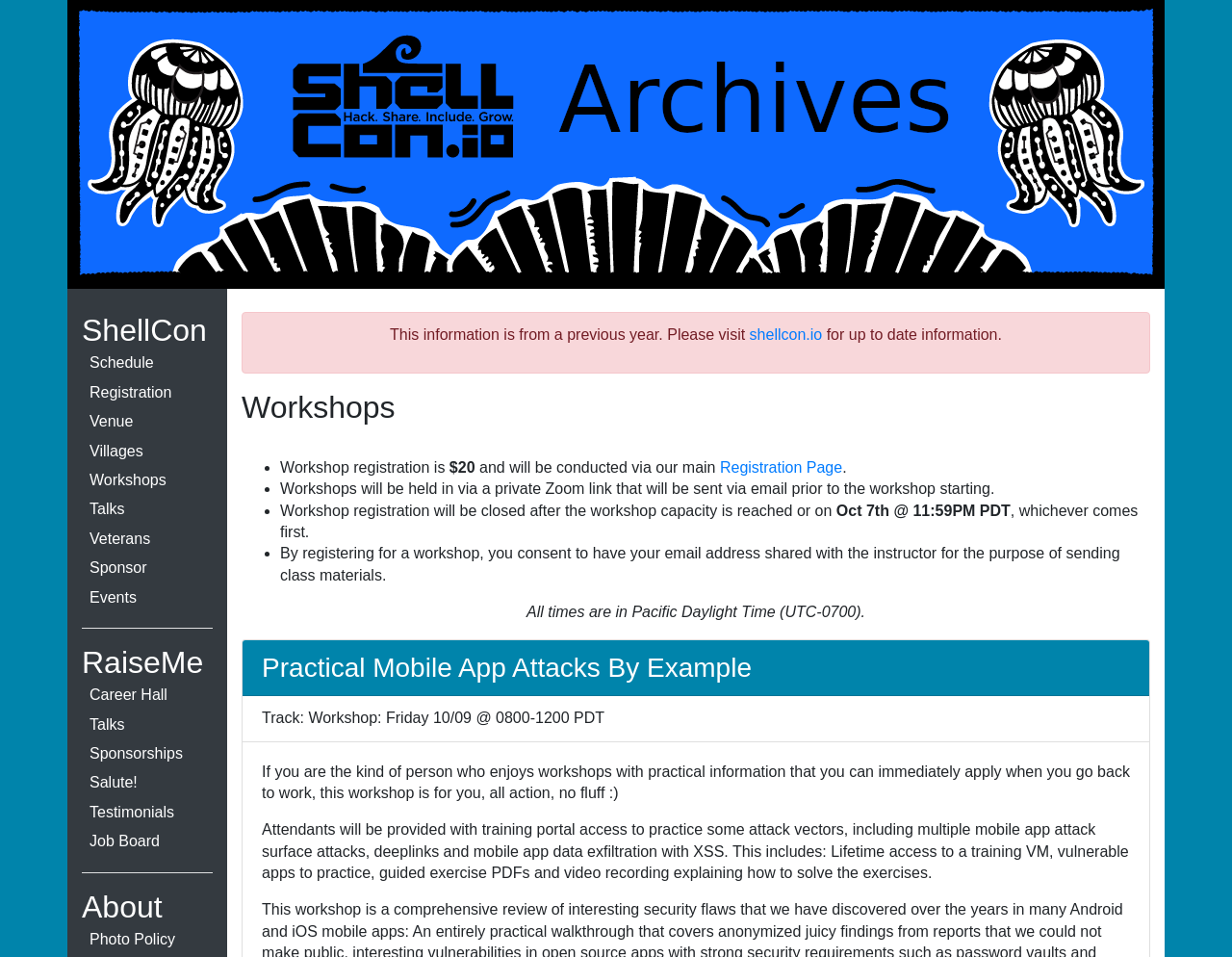Please answer the following query using a single word or phrase: 
What is the format of the workshop 'Practical Mobile App Attacks By Example'?

0800-1200 PDT